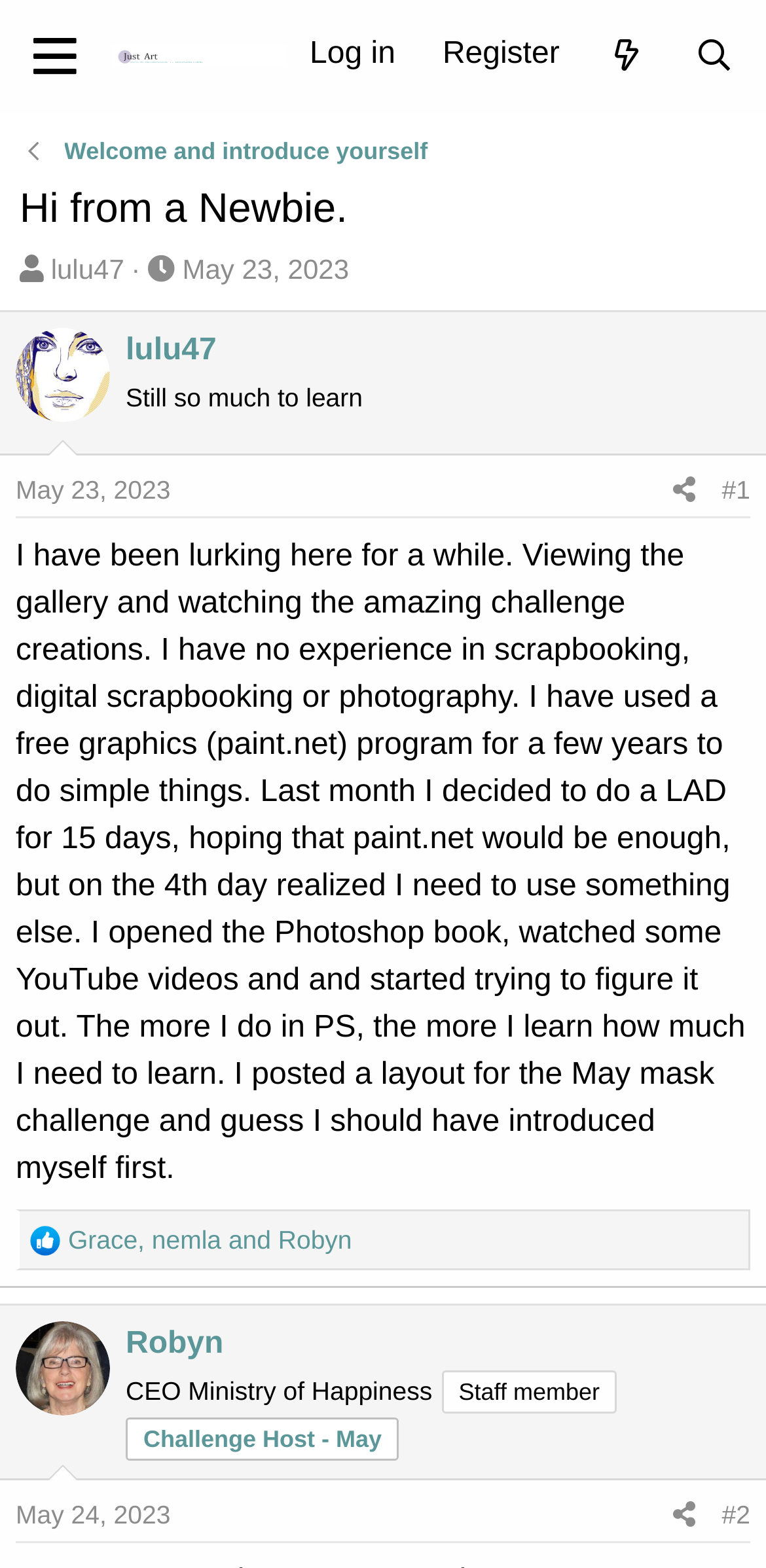Locate the bounding box coordinates of the UI element described by: "May 23, 2023". The bounding box coordinates should consist of four float numbers between 0 and 1, i.e., [left, top, right, bottom].

[0.021, 0.303, 0.223, 0.322]